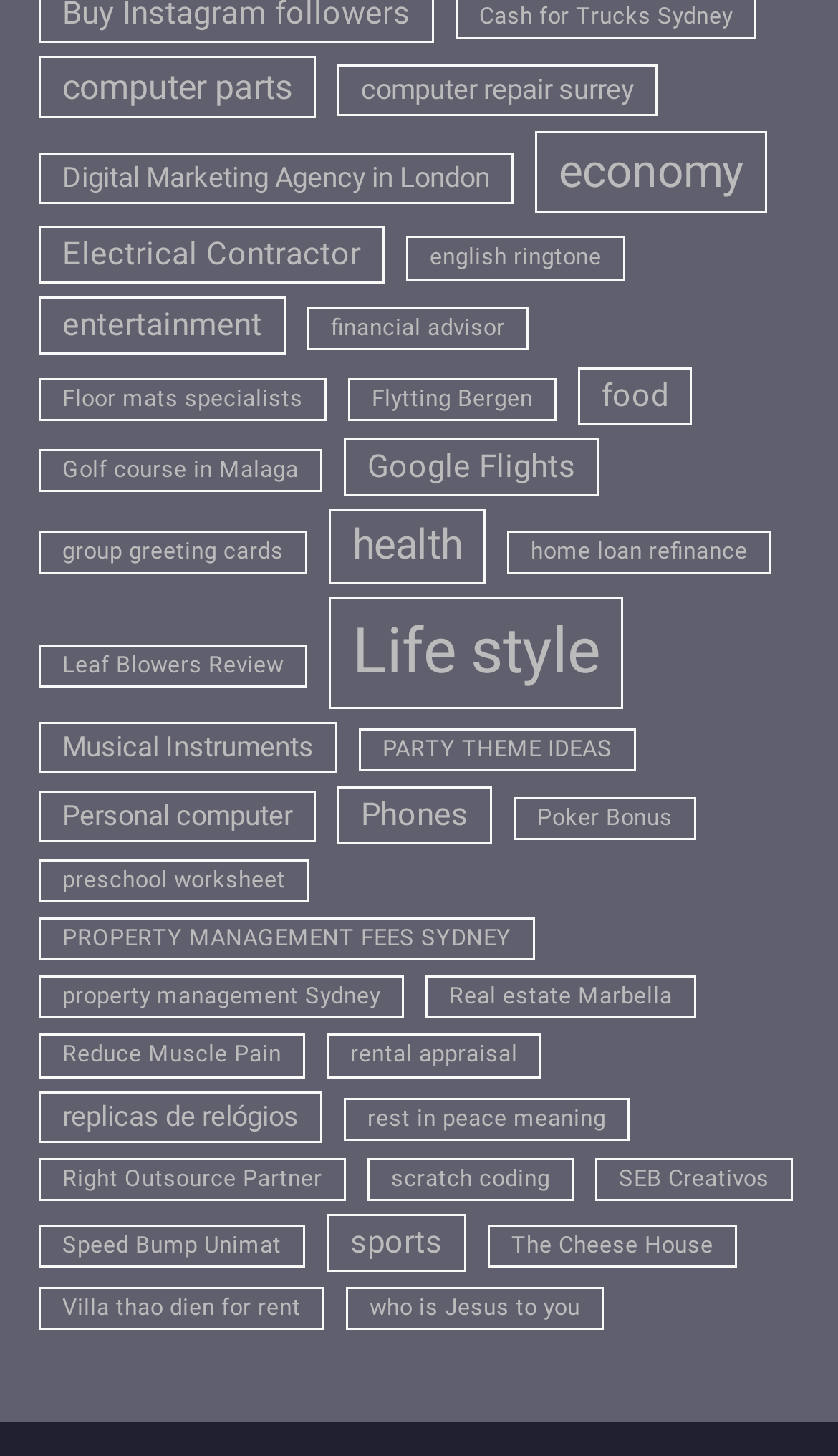Provide a brief response to the question using a single word or phrase: 
How many links have only one item?

21